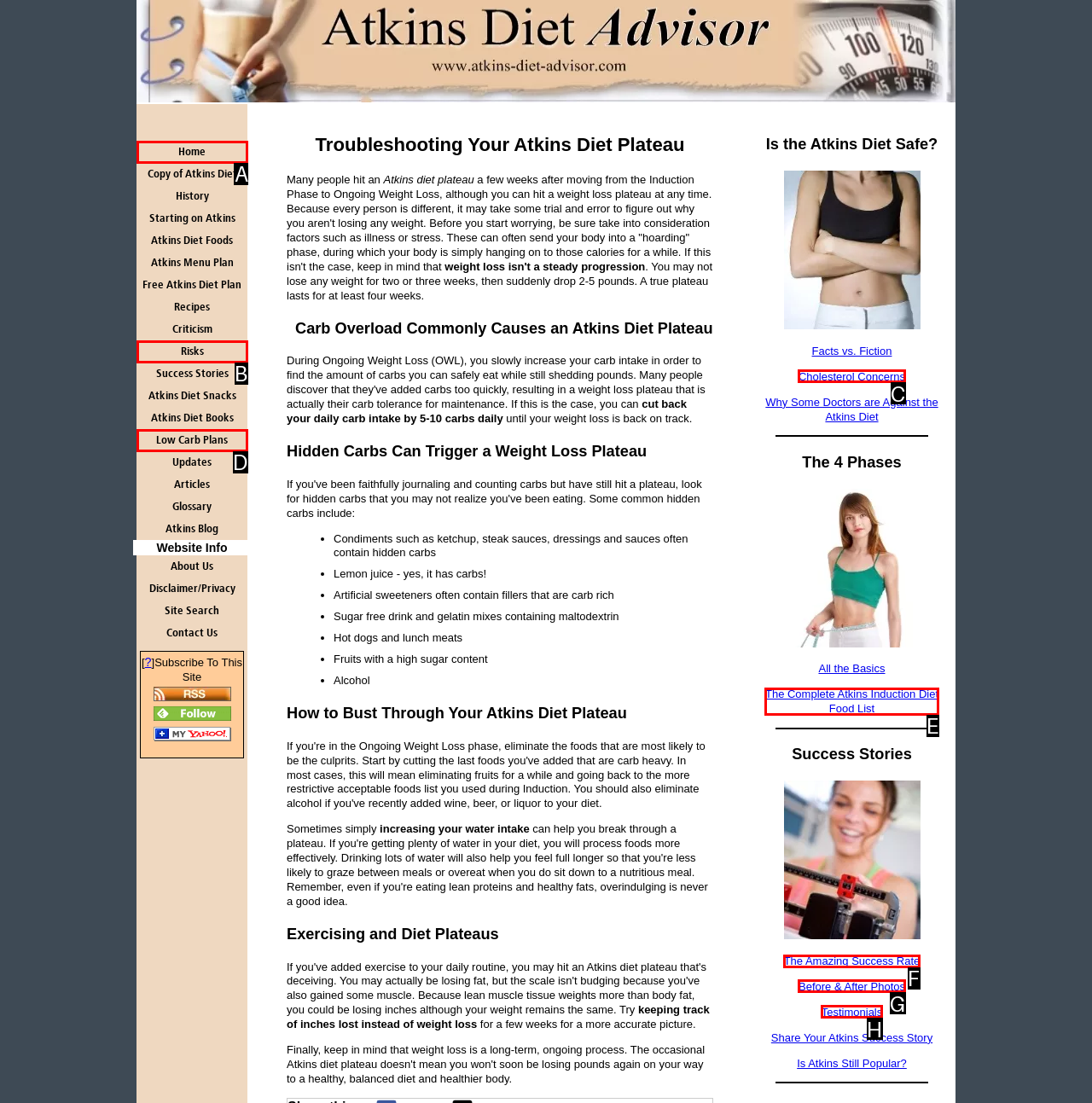Which lettered option should be clicked to achieve the task: Click on 'Home'? Choose from the given choices.

A